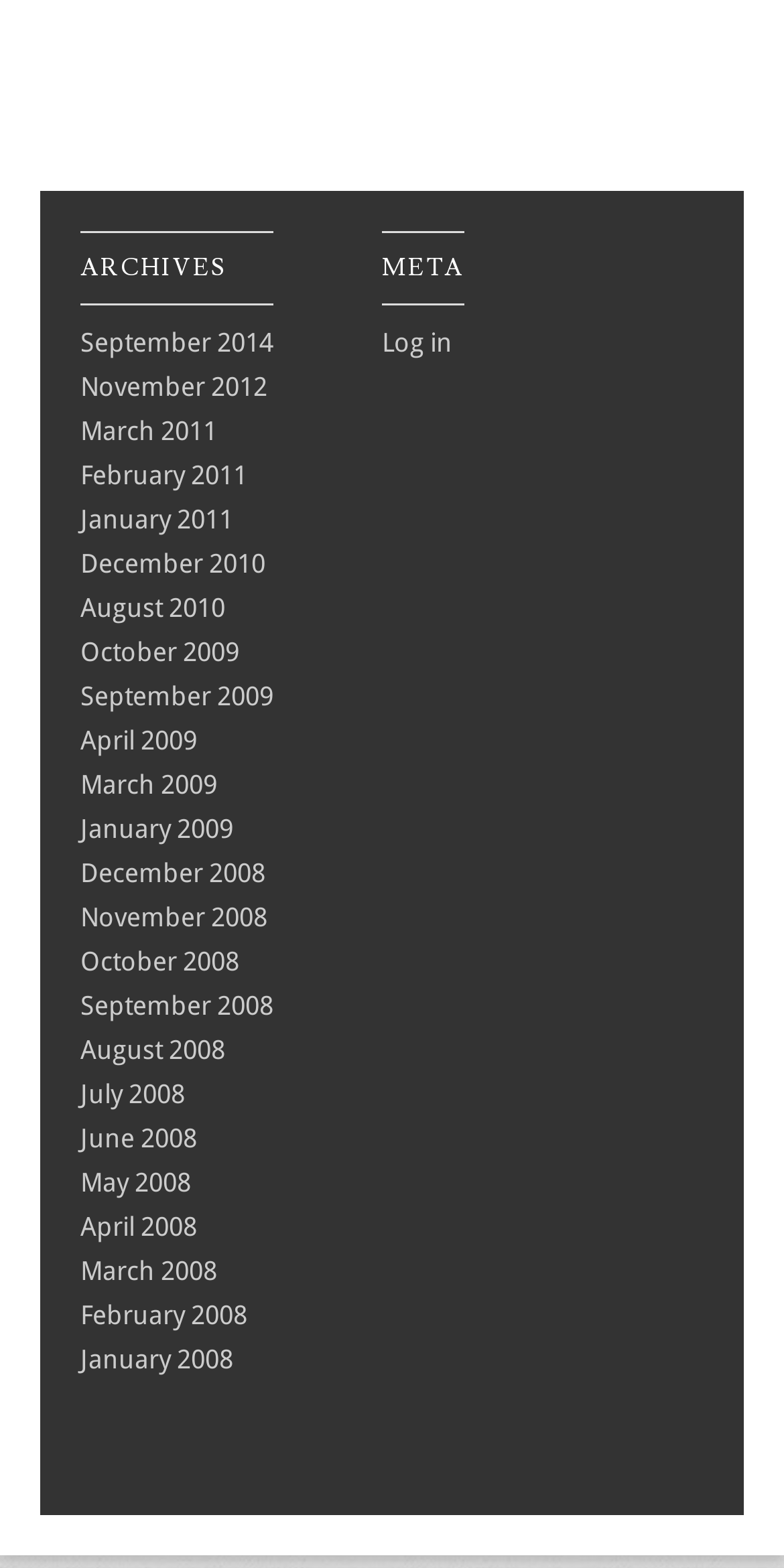How are the links in the 'ARCHIVES' section organized?
Can you offer a detailed and complete answer to this question?

The links in the 'ARCHIVES' section are organized by month because each link element has a month and year in its OCR text, and they are listed in reverse chronological order.